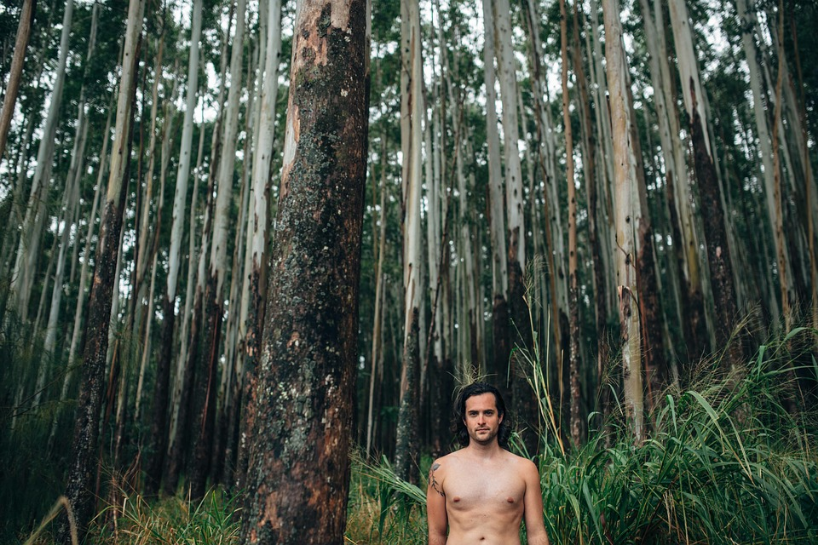Please give a succinct answer using a single word or phrase:
What is the man's posture?

Relaxed